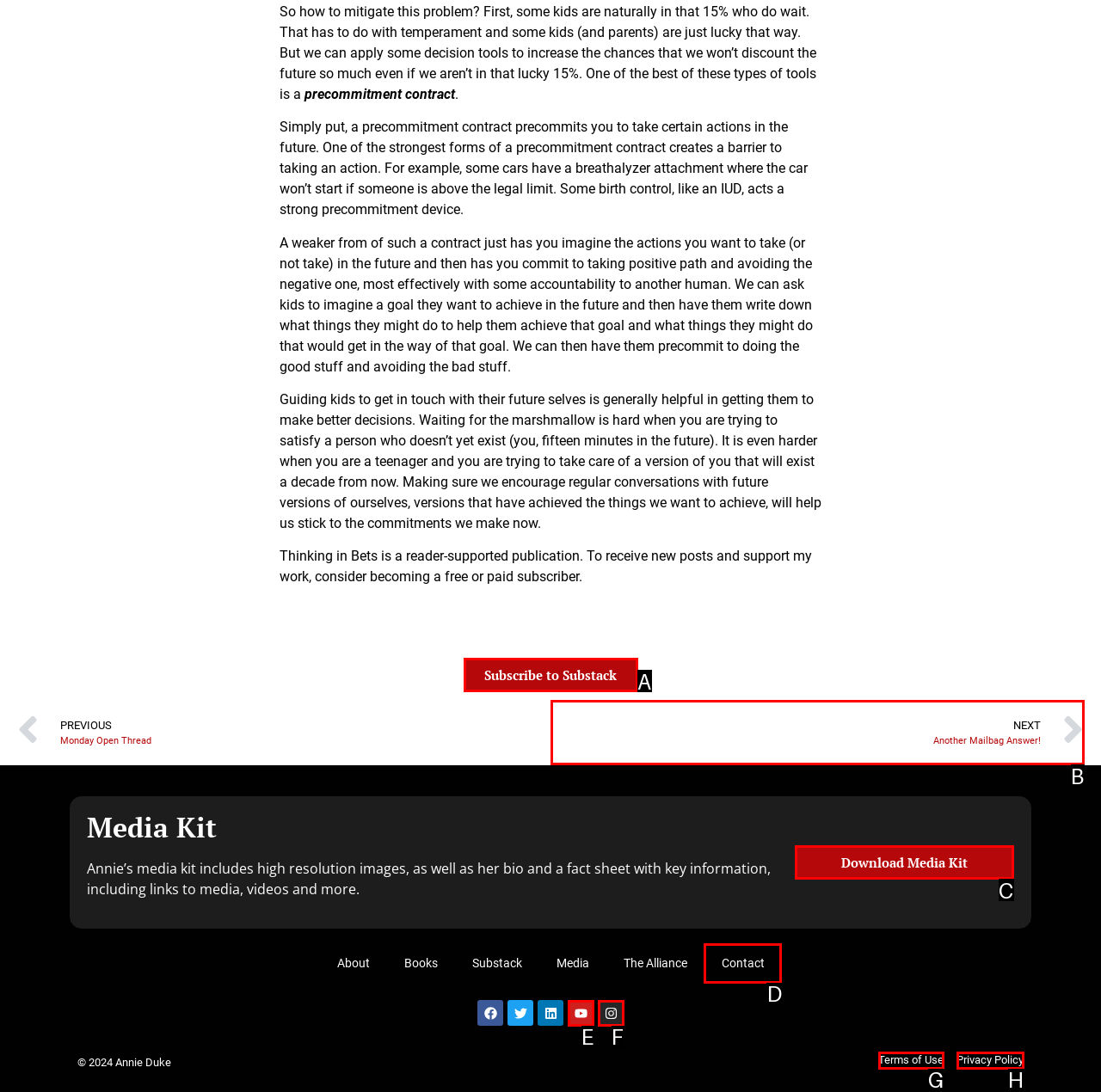Find the option that best fits the description: NextAnother Mailbag Answer!Next. Answer with the letter of the option.

B